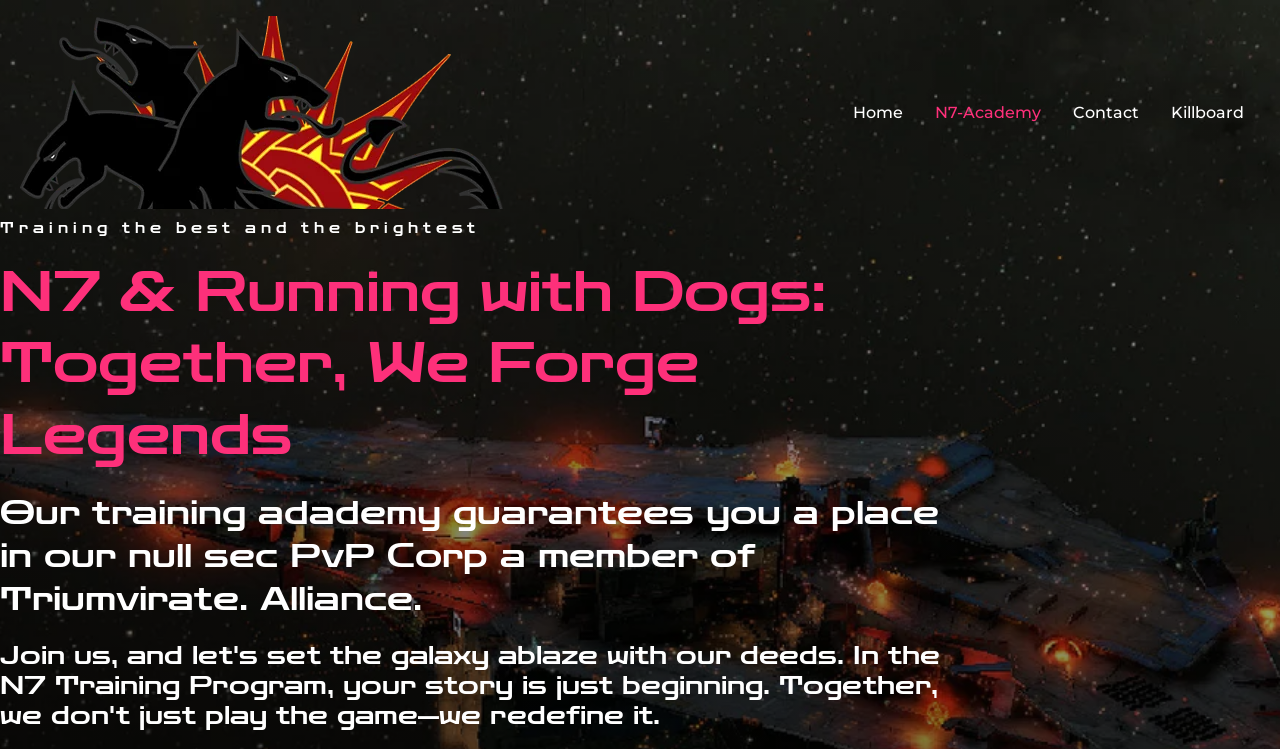What is the tone of the website?
Refer to the screenshot and respond with a concise word or phrase.

Motivational